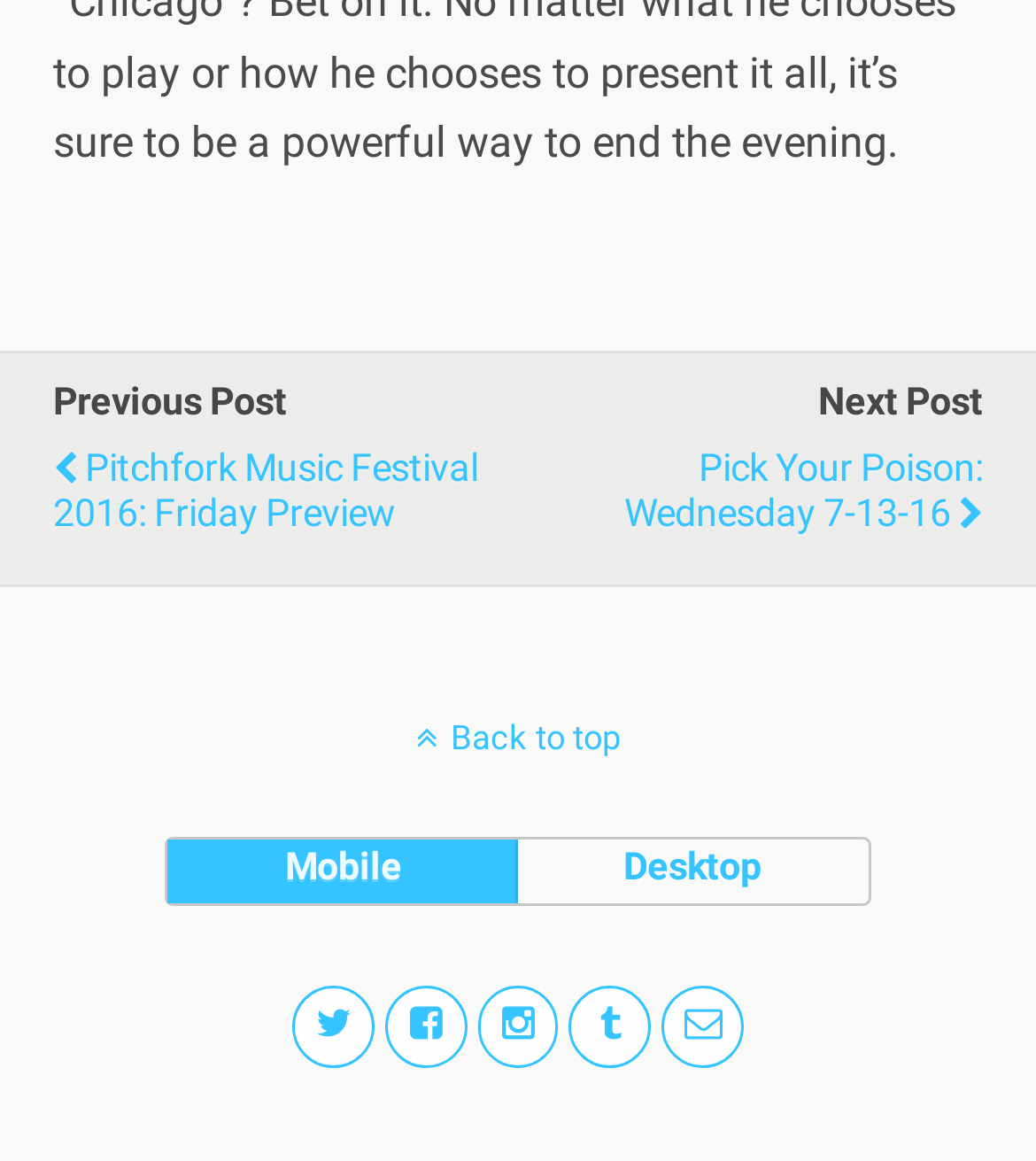Please predict the bounding box coordinates of the element's region where a click is necessary to complete the following instruction: "Switch to mobile view". The coordinates should be represented by four float numbers between 0 and 1, i.e., [left, top, right, bottom].

[0.163, 0.724, 0.5, 0.779]